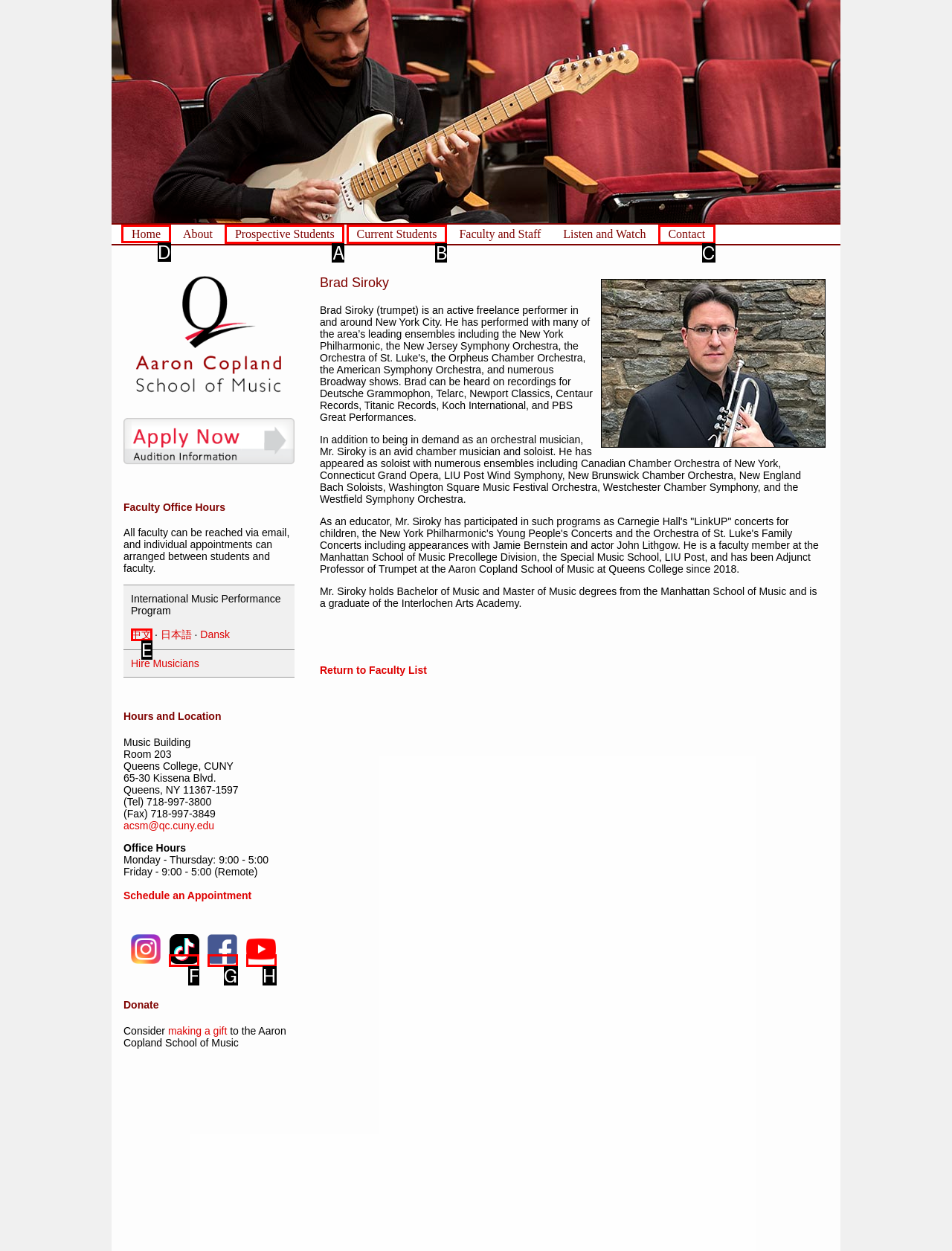Tell me which one HTML element you should click to complete the following task: Click on the 'Home' link
Answer with the option's letter from the given choices directly.

D